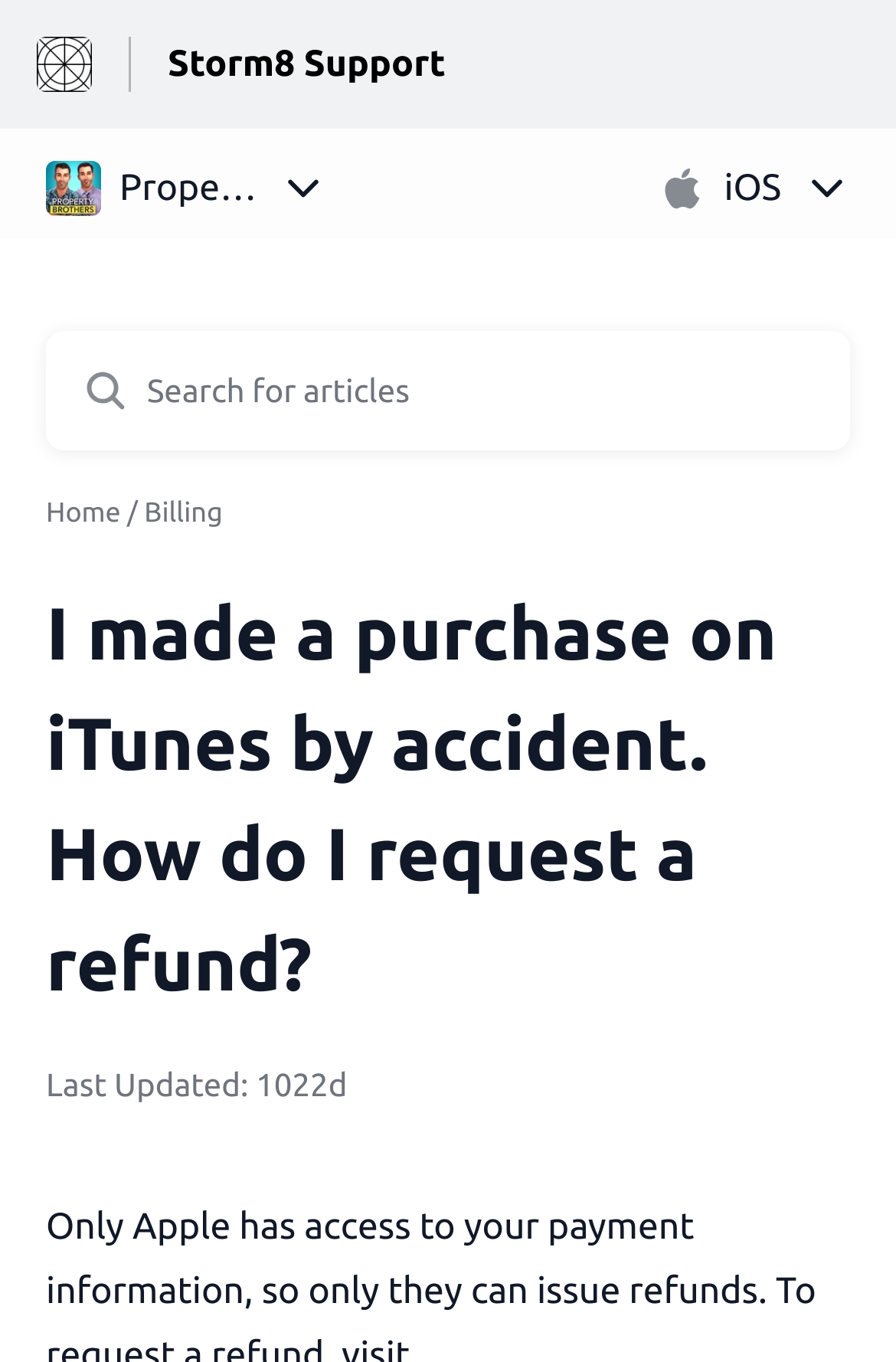Provide the bounding box coordinates of the HTML element this sentence describes: "Storm8 Support". The bounding box coordinates consist of four float numbers between 0 and 1, i.e., [left, top, right, bottom].

[0.187, 0.032, 0.497, 0.062]